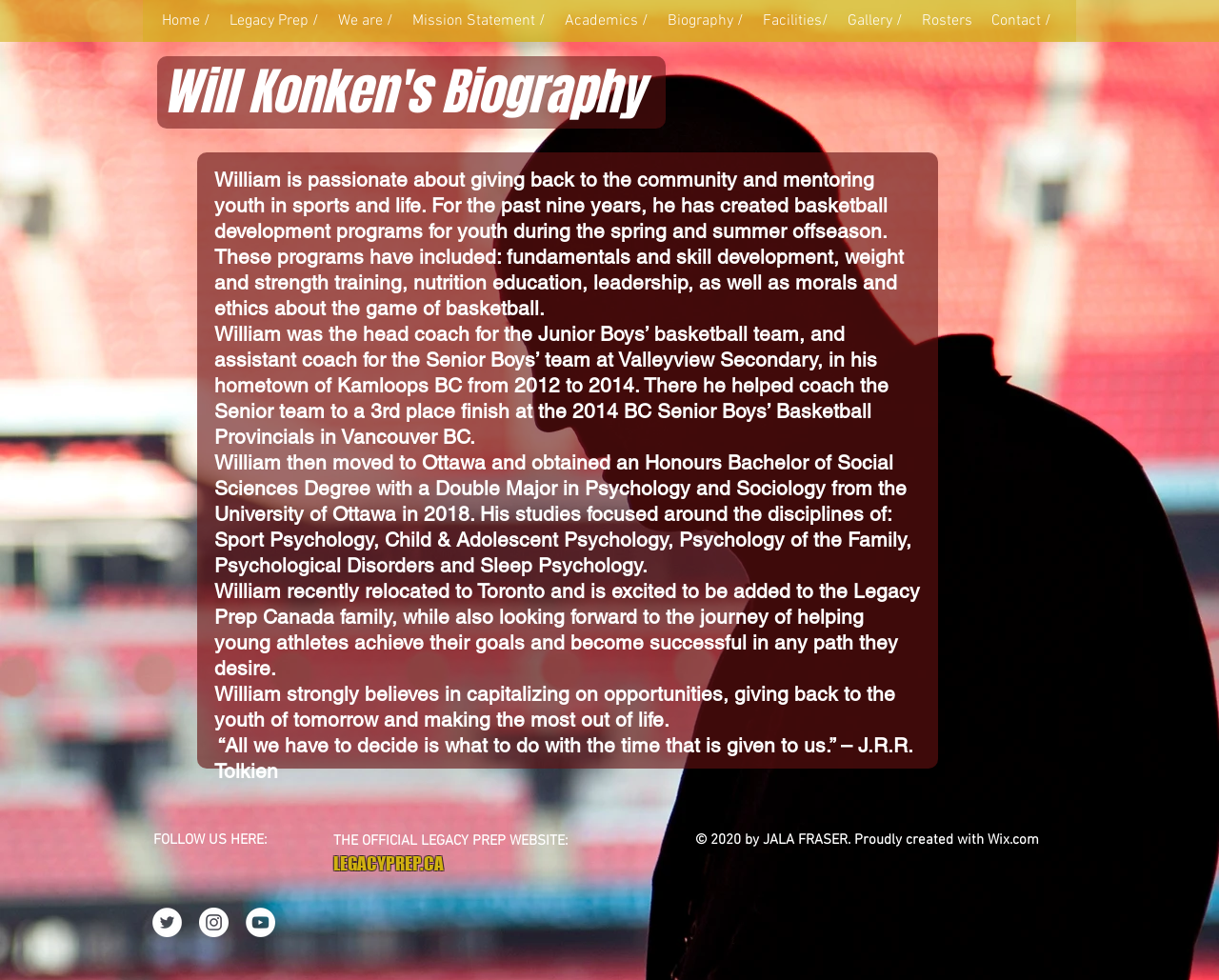What is the official website of Legacy Prep?
Answer the question in as much detail as possible.

The official website of Legacy Prep is mentioned in the footer section of the webpage, along with a link to the website.